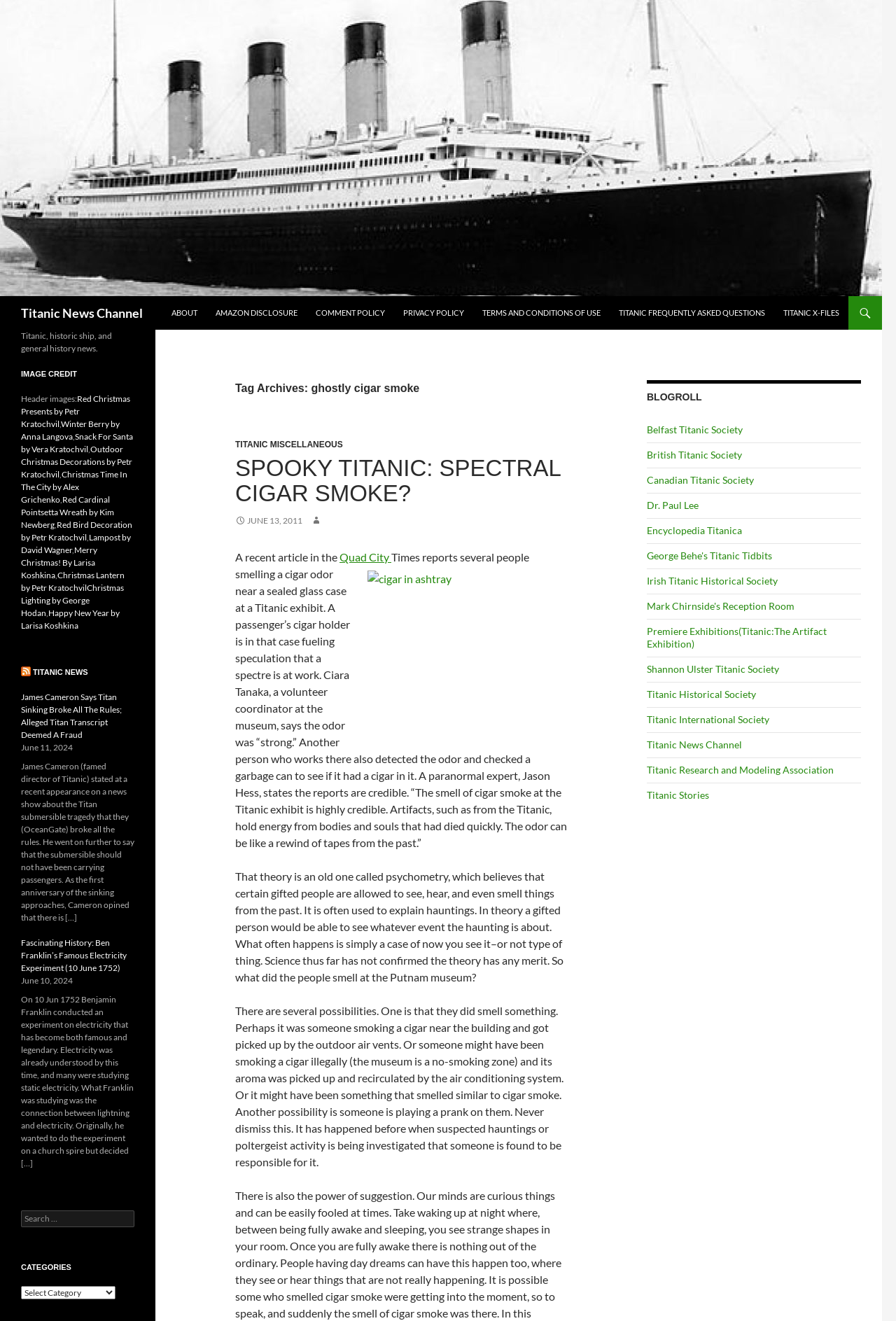Provide a brief response to the question below using a single word or phrase: 
What is the name of the museum mentioned in the article?

Putnam museum